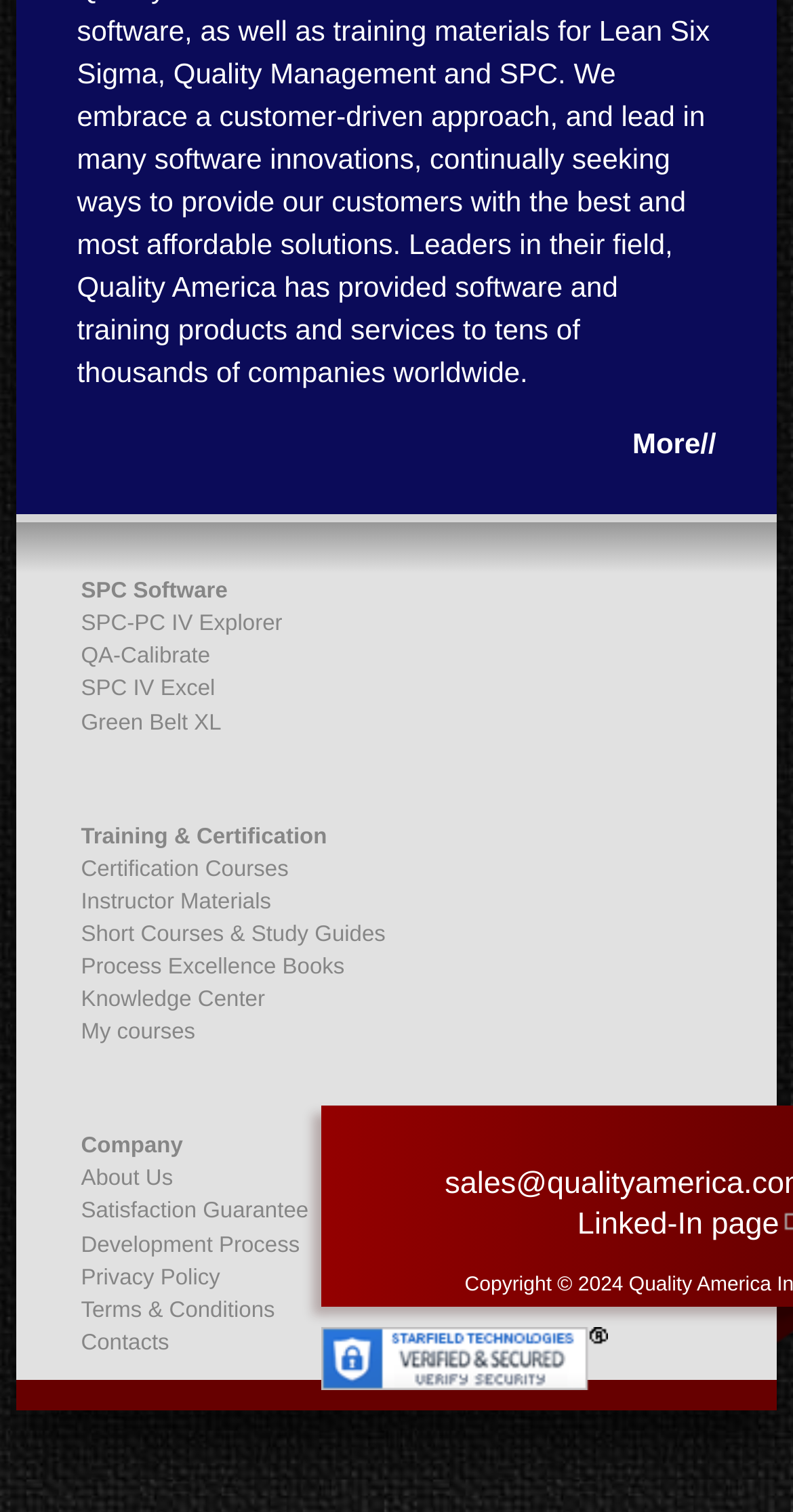How many sections are on the webpage?
Please answer the question as detailed as possible.

I analyzed the links and found three distinct sections: software-related links, training and certification links, and company-related links, indicating there are 3 sections on the webpage.